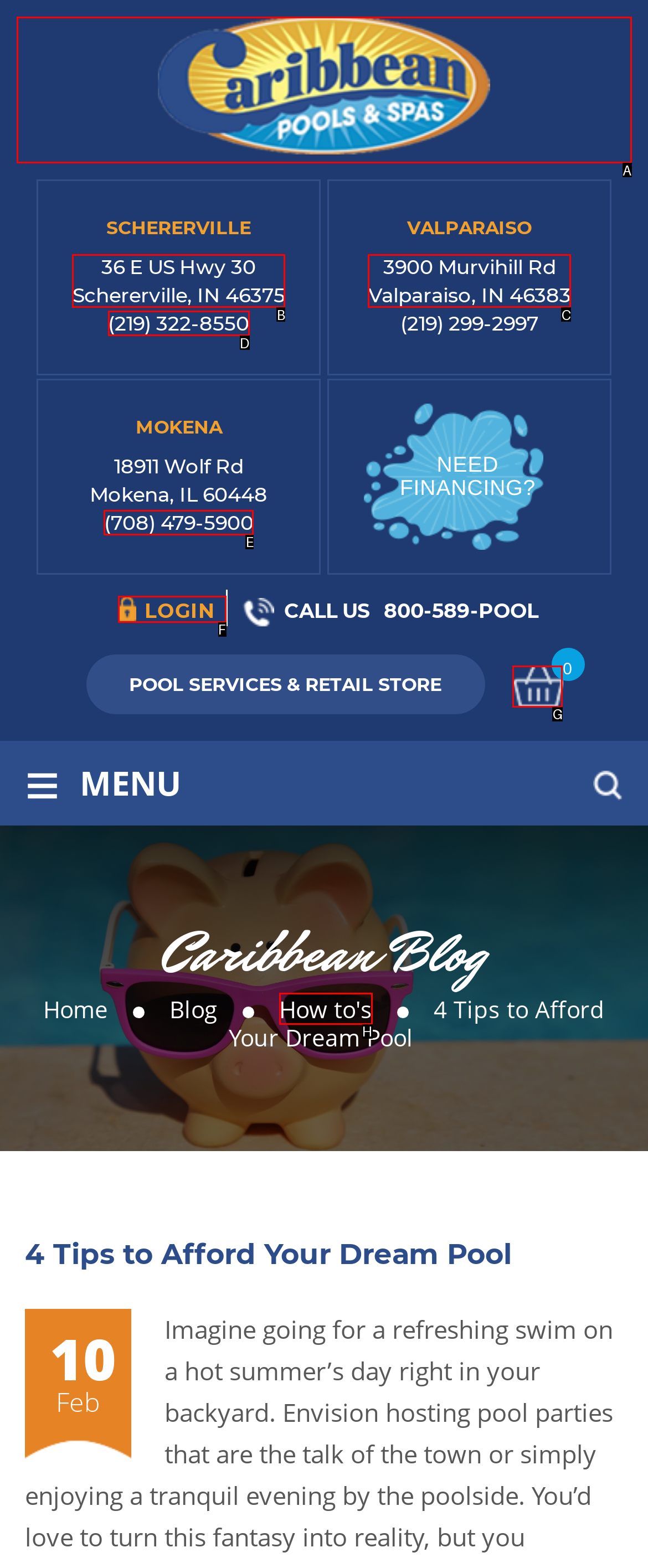Determine which option fits the element description: (219) 322-8550
Answer with the option’s letter directly.

D